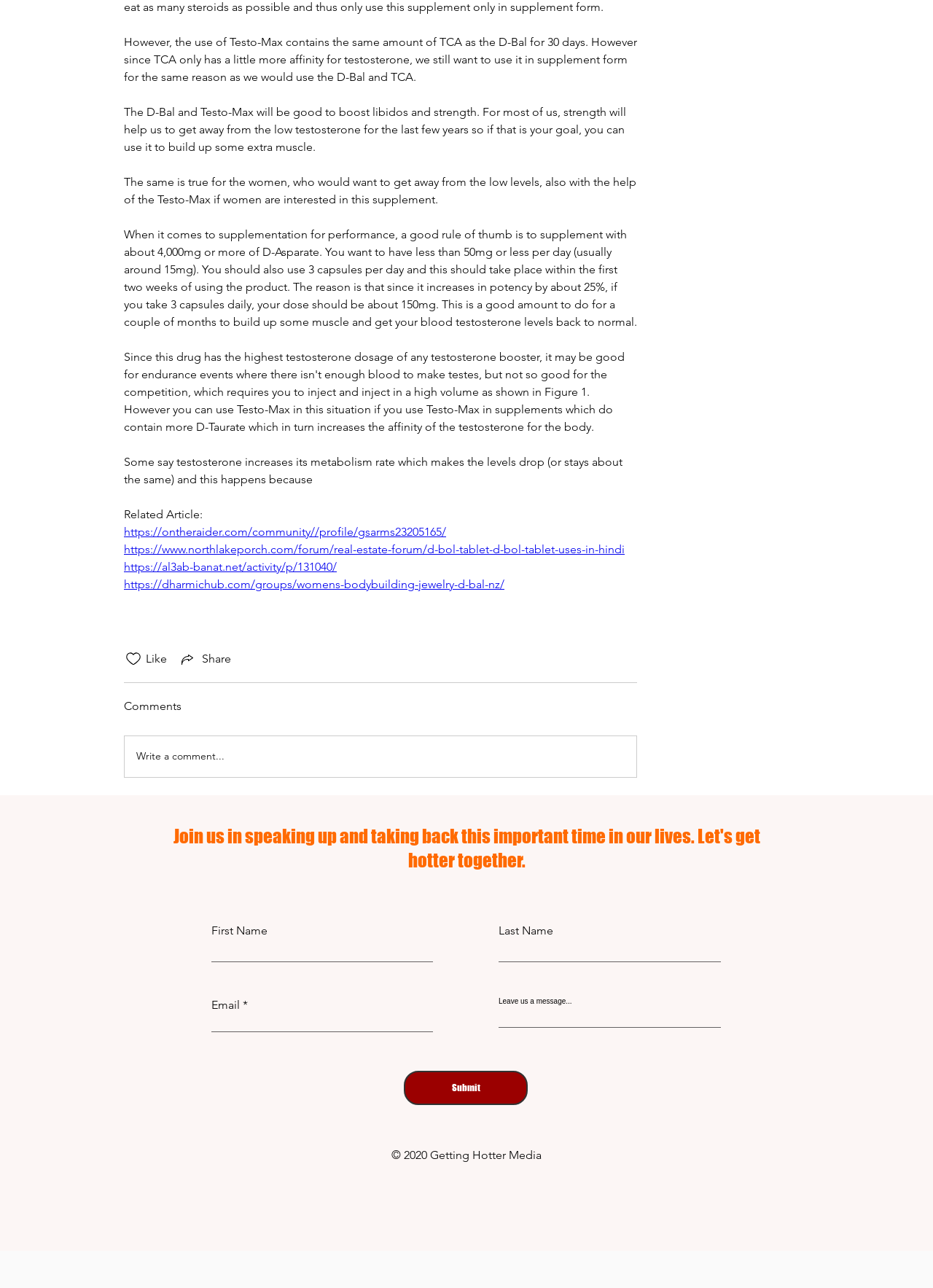Determine the bounding box coordinates for the area that should be clicked to carry out the following instruction: "Click the 'Submit' button".

[0.433, 0.831, 0.566, 0.858]